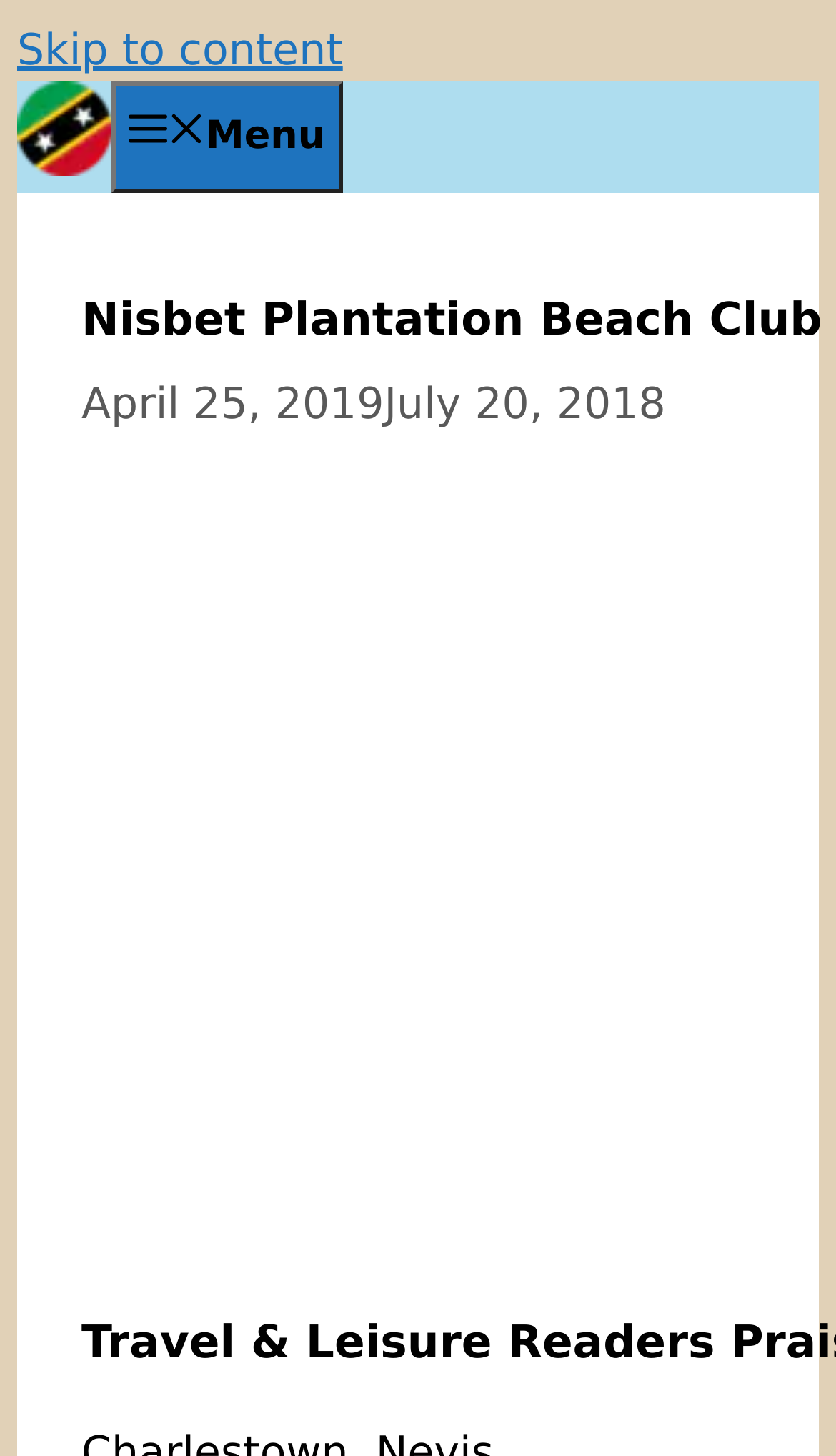What is the purpose of the 'Skip to content' link?
Please provide a comprehensive answer based on the information in the image.

I found the answer by looking at the link 'Skip to content' which suggests that it allows users to skip the navigation or header section and go directly to the main content of the webpage.